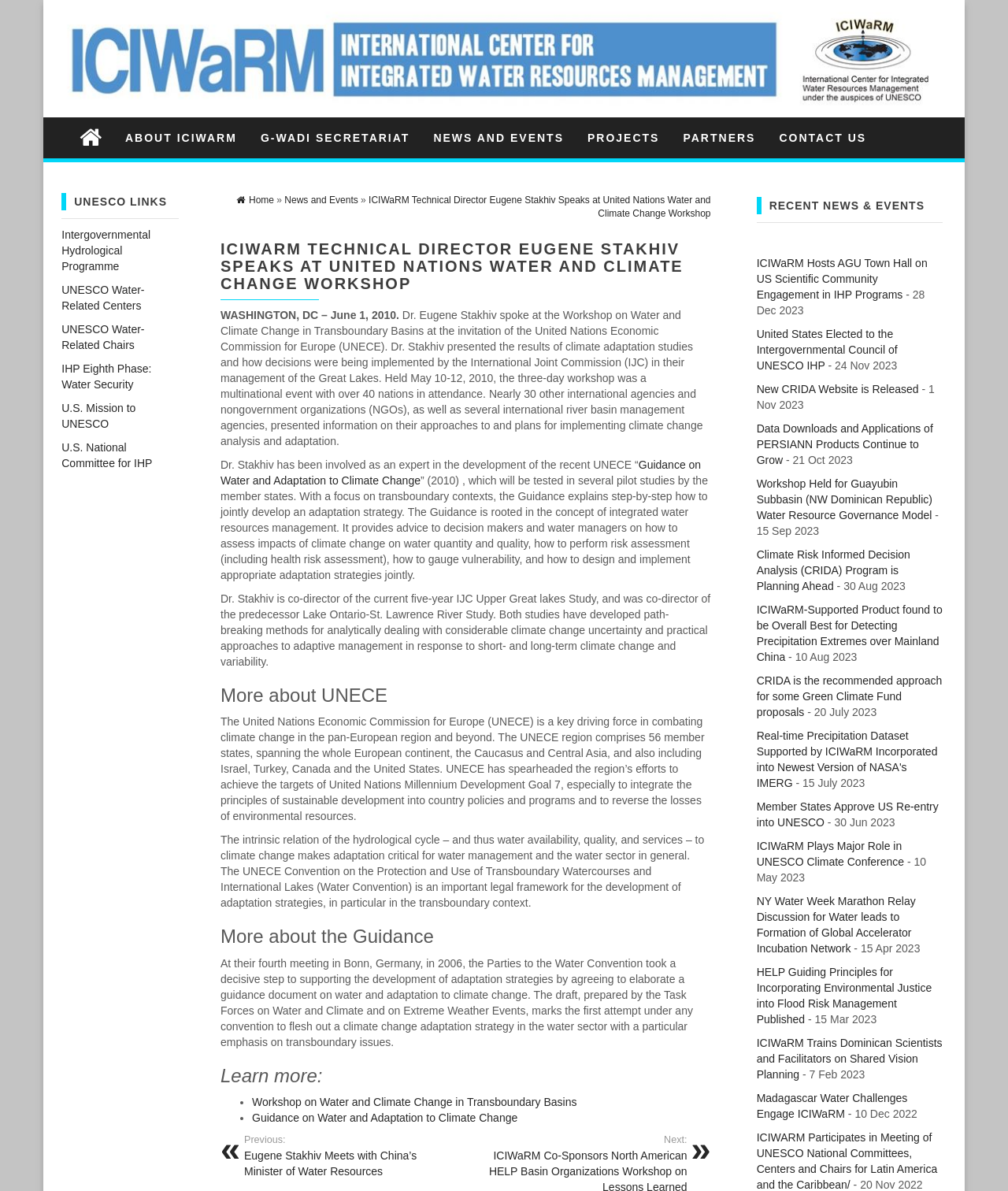Give a complete and precise description of the webpage's appearance.

This webpage is about ICIWaRM, an organization focused on water and climate change. At the top, there is a logo and a navigation menu with links to "ABOUT ICIWARM", "G-WADI SECRETARIAT", "NEWS AND EVENTS", "PROJECTS", "PARTNERS", and "CONTACT US". Below the navigation menu, there is a section with links to UNESCO-related pages, including "Intergovernmental Hydrological Programme" and "UNESCO Water-Related Centers".

The main content of the page is an article about Dr. Eugene Stakhiv, the Technical Director of ICIWaRM, who spoke at a United Nations Water and Climate Change Workshop. The article provides details about the workshop, including the date and location, and Dr. Stakhiv's presentation on climate adaptation studies and their implementation by the International Joint Commission (IJC) in their management of the Great Lakes.

The article also mentions Dr. Stakhiv's involvement in the development of the UNECE "Guidance on Water and Adaptation to Climate Change" and his work on the IJC Upper Great Lakes Study. Additionally, there are sections providing more information about UNECE and the Guidance document.

At the bottom of the page, there is a section titled "RECENT NEWS & EVENTS" with links to various news articles and events related to ICIWaRM, including workshops, conferences, and publications. Each news article has a date and a brief description.